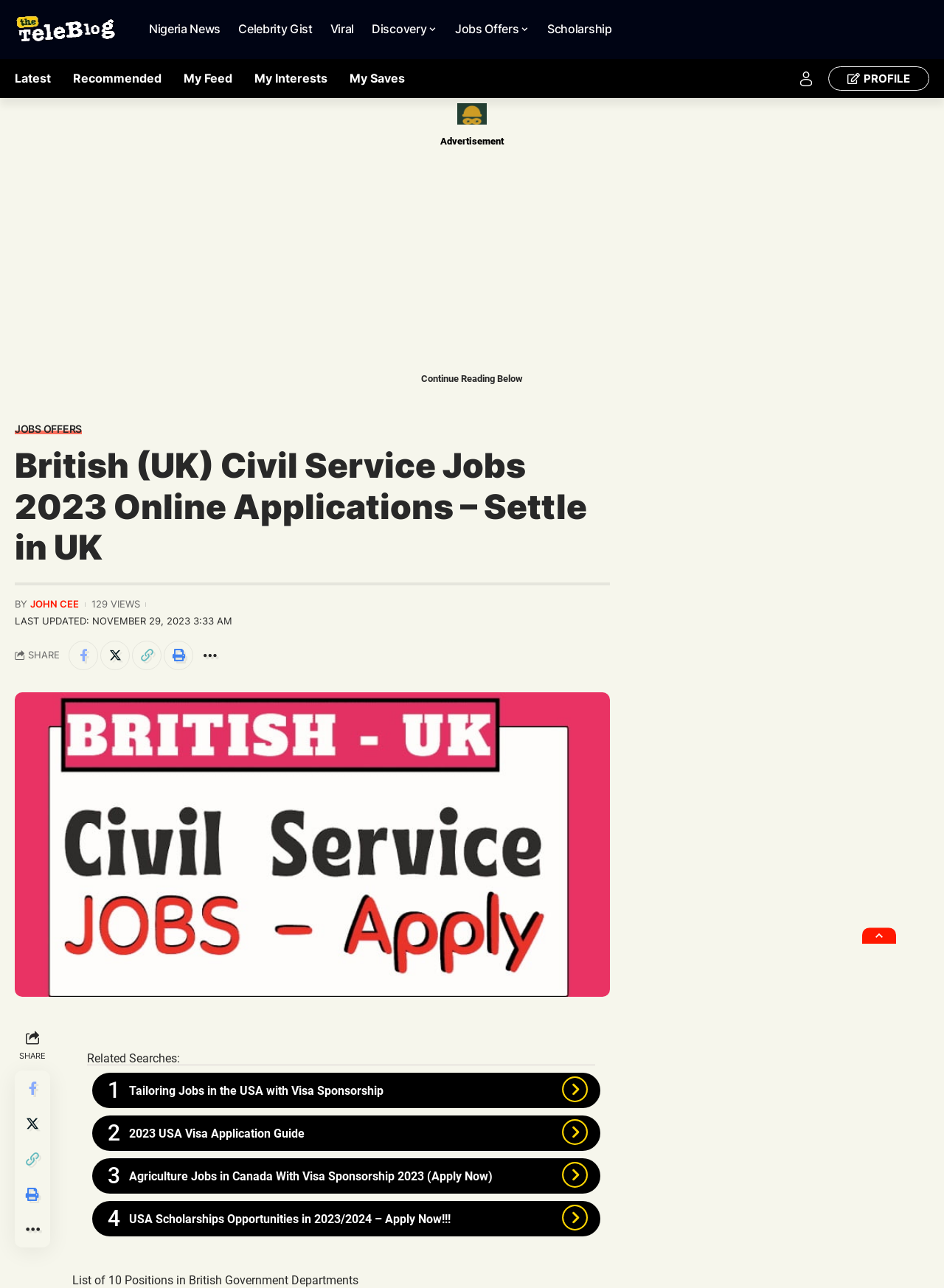Bounding box coordinates should be in the format (top-left x, top-left y, bottom-right x, bottom-right y) and all values should be floating point numbers between 0 and 1. Determine the bounding box coordinate for the UI element described as: February 2022

None